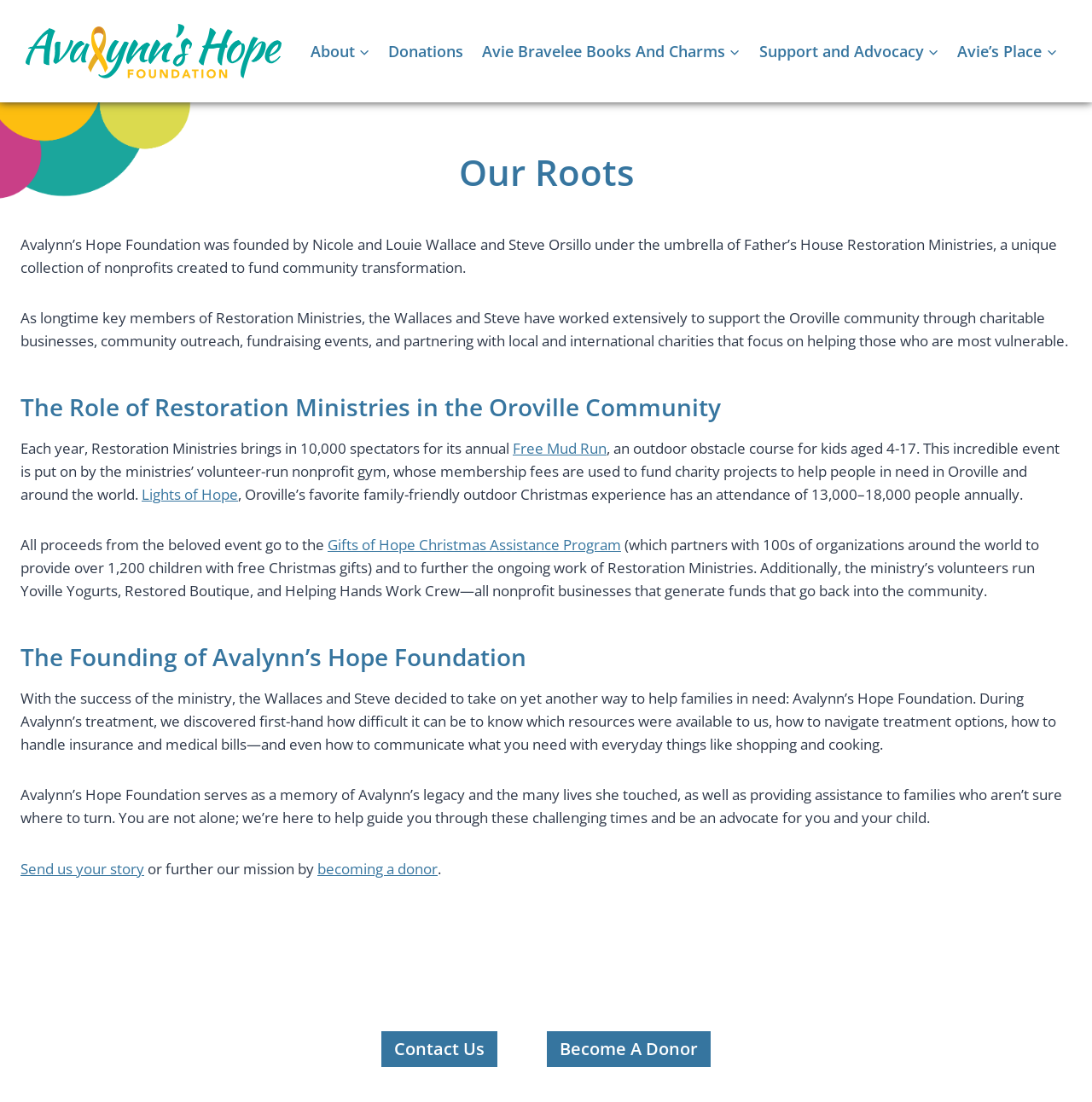Determine the bounding box coordinates of the region I should click to achieve the following instruction: "Read more about Donations". Ensure the bounding box coordinates are four float numbers between 0 and 1, i.e., [left, top, right, bottom].

[0.347, 0.027, 0.433, 0.066]